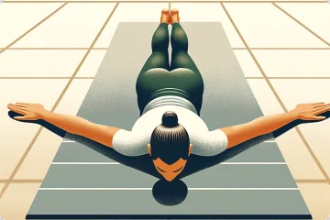Create a detailed narrative of what is happening in the image.

This image depicts a person performing the Superman exercise, which is a popular bodyweight workout that targets the back, glutes, and shoulders. The individual is lying face down on a gray exercise mat, extending their arms out to the sides in a T-position while lifting their chest and legs off the ground. This position emphasizes strength and stability, showcasing the correct form for maximizing the benefits of the exercise. The environment has a simple, clean aesthetic, featuring a tiled floor, which complements the focus on the exercise itself. This exercise is effective for building core strength and improving posture, making it a valuable addition to any fitness routine.